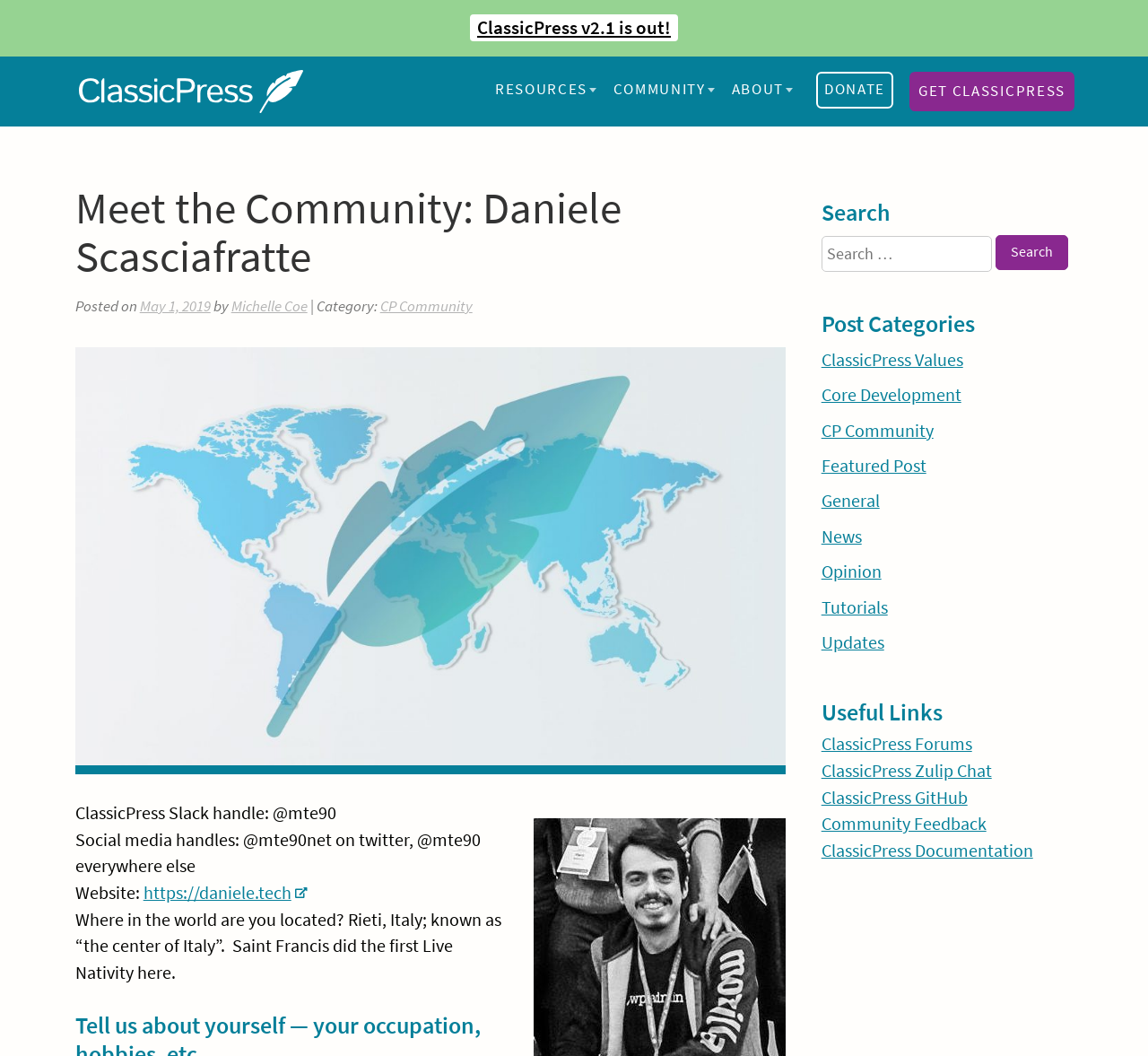Provide your answer in a single word or phrase: 
What is the name of the community member being featured?

Daniele Scasciafratte